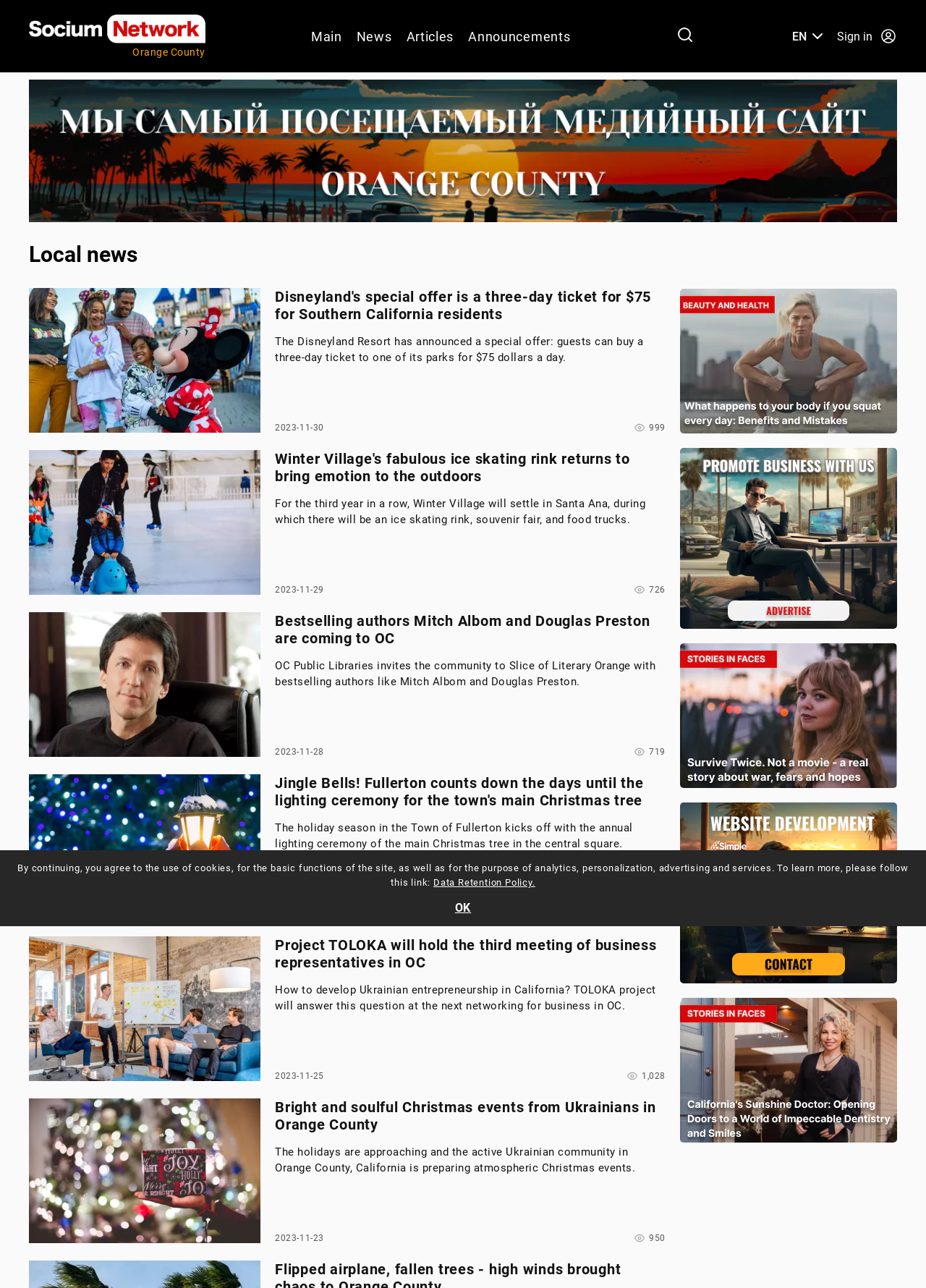What type of website is this?
Refer to the image and respond with a one-word or short-phrase answer.

News website